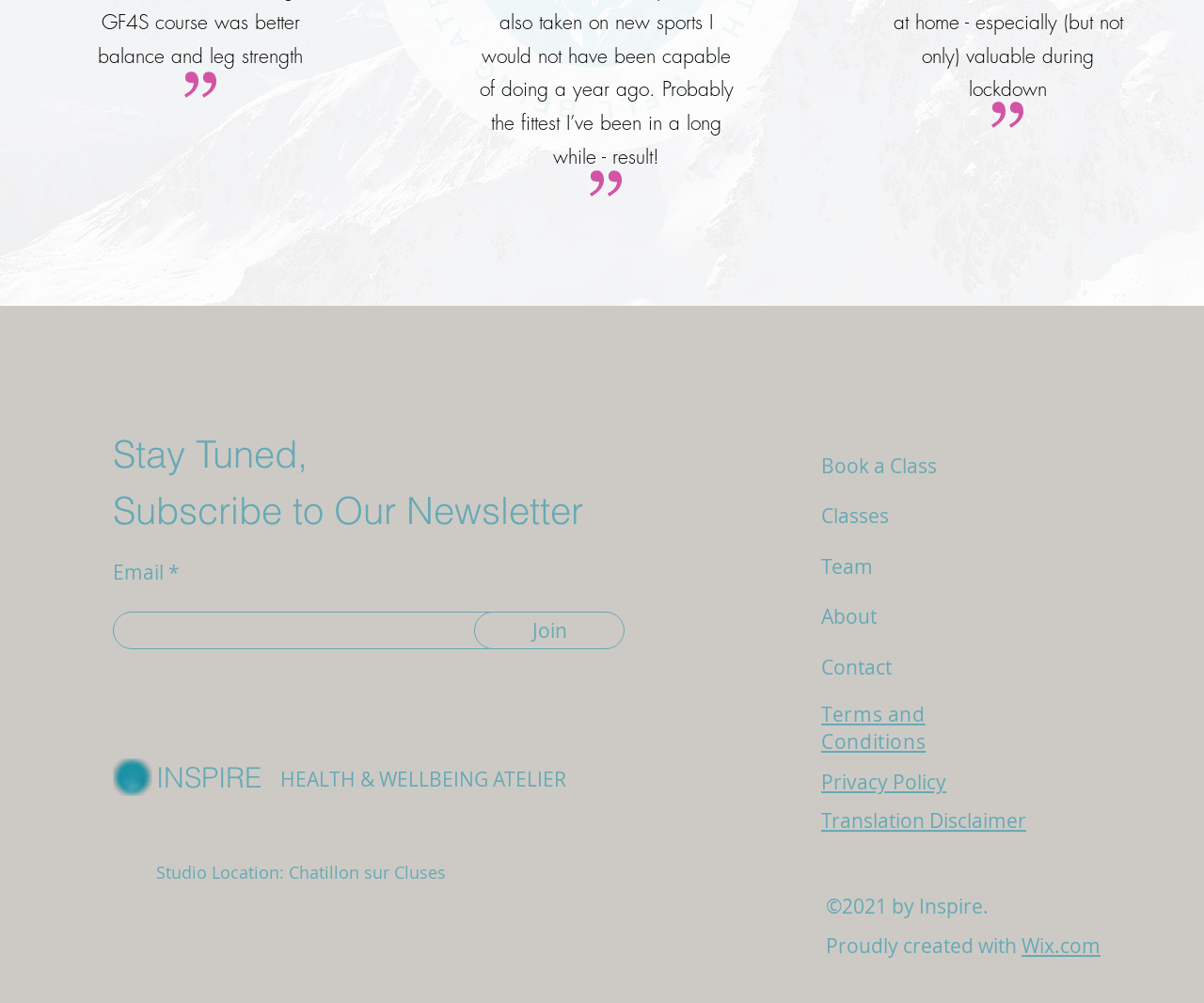Identify the bounding box coordinates of the region that should be clicked to execute the following instruction: "Book a class".

[0.682, 0.452, 0.778, 0.478]